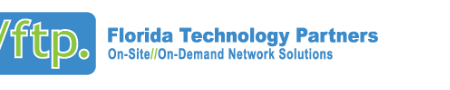What is the company's focus?
Use the image to answer the question with a single word or phrase.

Network solutions